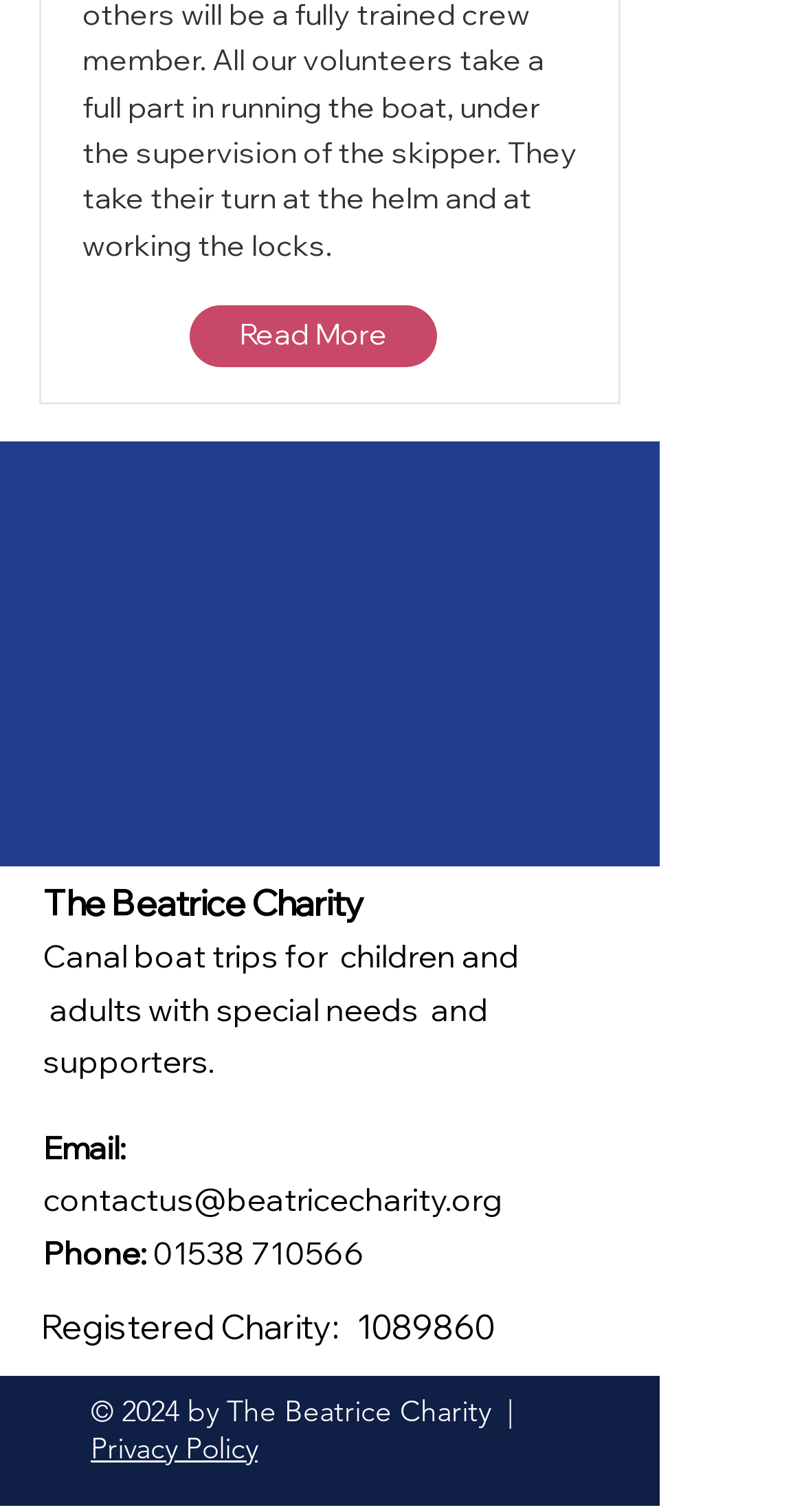Given the description "1089860", determine the bounding box of the corresponding UI element.

[0.444, 0.863, 0.615, 0.89]